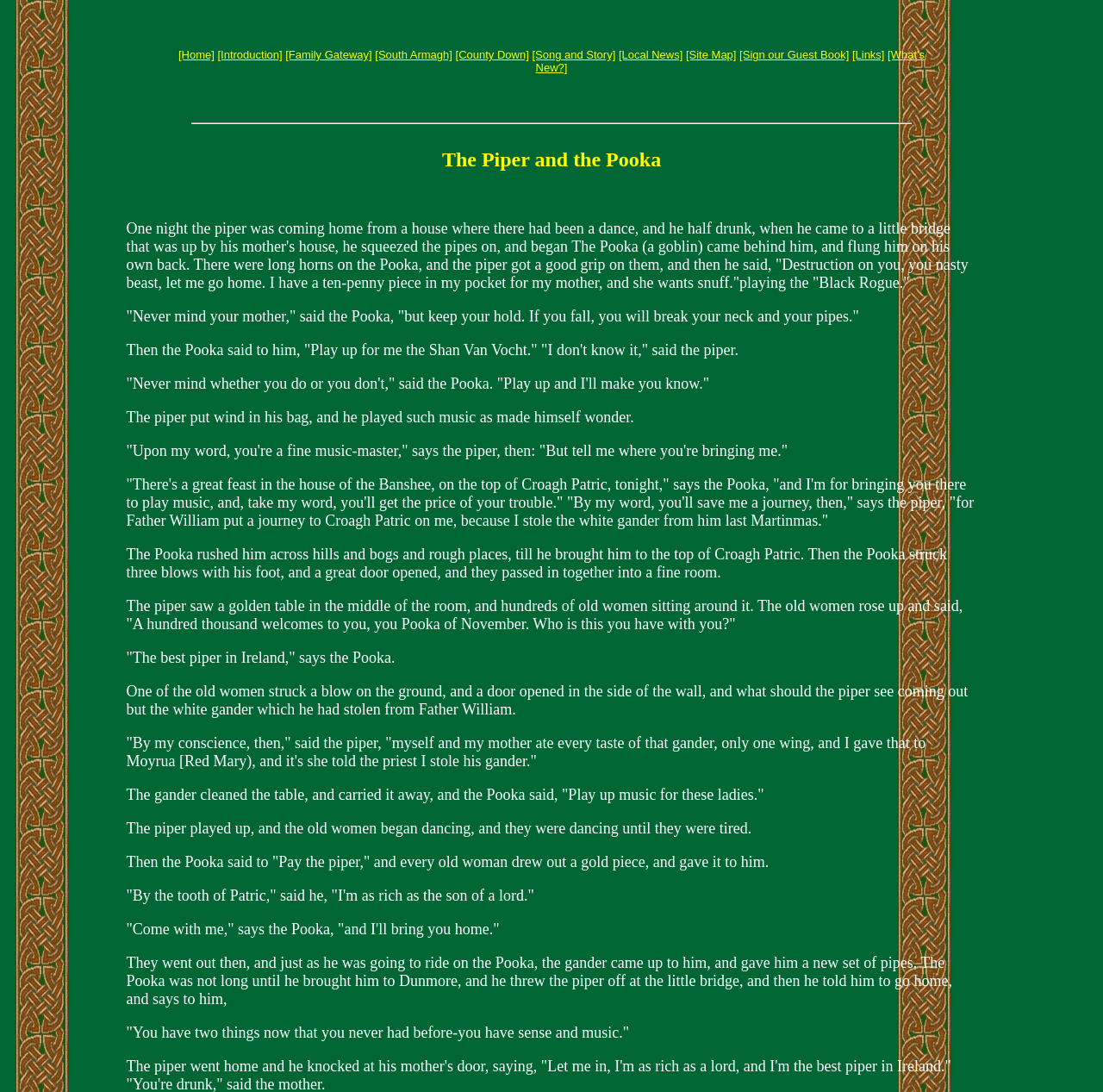Provide an in-depth caption for the elements present on the webpage.

This webpage is about a story called "The Piper and the Pooka". At the top, there is a navigation menu with 11 links, including "Home", "Introduction", "Family Gateway", and others, which are aligned horizontally and take up about half of the screen width. 

Below the navigation menu, there is a horizontal separator line. 

The main content of the webpage is a story, which is divided into 17 paragraphs. The story title "The Piper and the Pooka" is displayed prominently at the top of the content area. The paragraphs are arranged vertically, with a small gap between each paragraph. The text is written in a clear and readable font, and the paragraphs are of varying lengths, with some being quite long. 

The story itself is about a piper who encounters a Pooka, a goblin, and is taken to a feast at the house of the Banshee, where he plays music and receives a reward. The story is written in a folkloric style and features elements of Irish mythology.